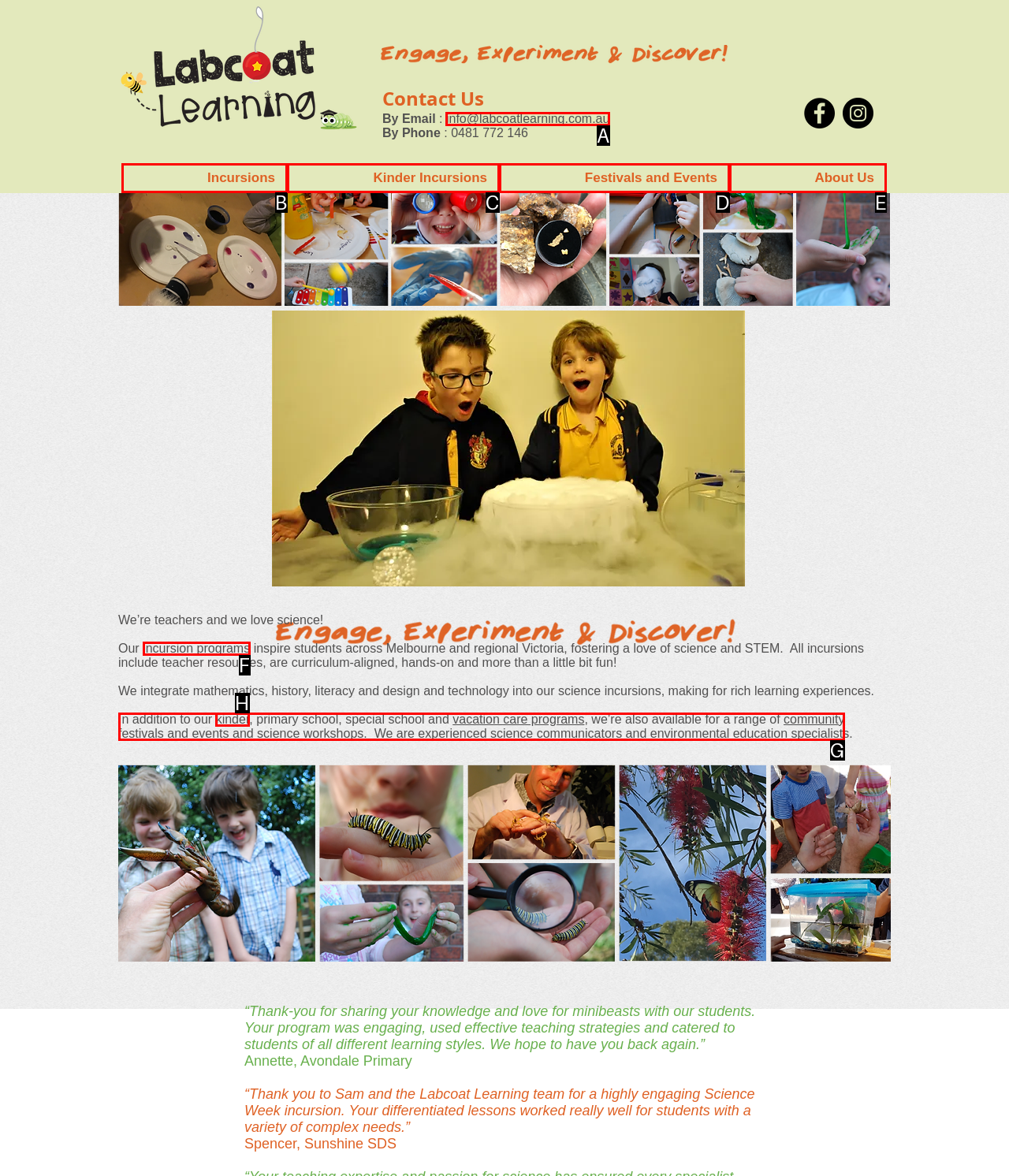Based on the provided element description: About Us, identify the best matching HTML element. Respond with the corresponding letter from the options shown.

E